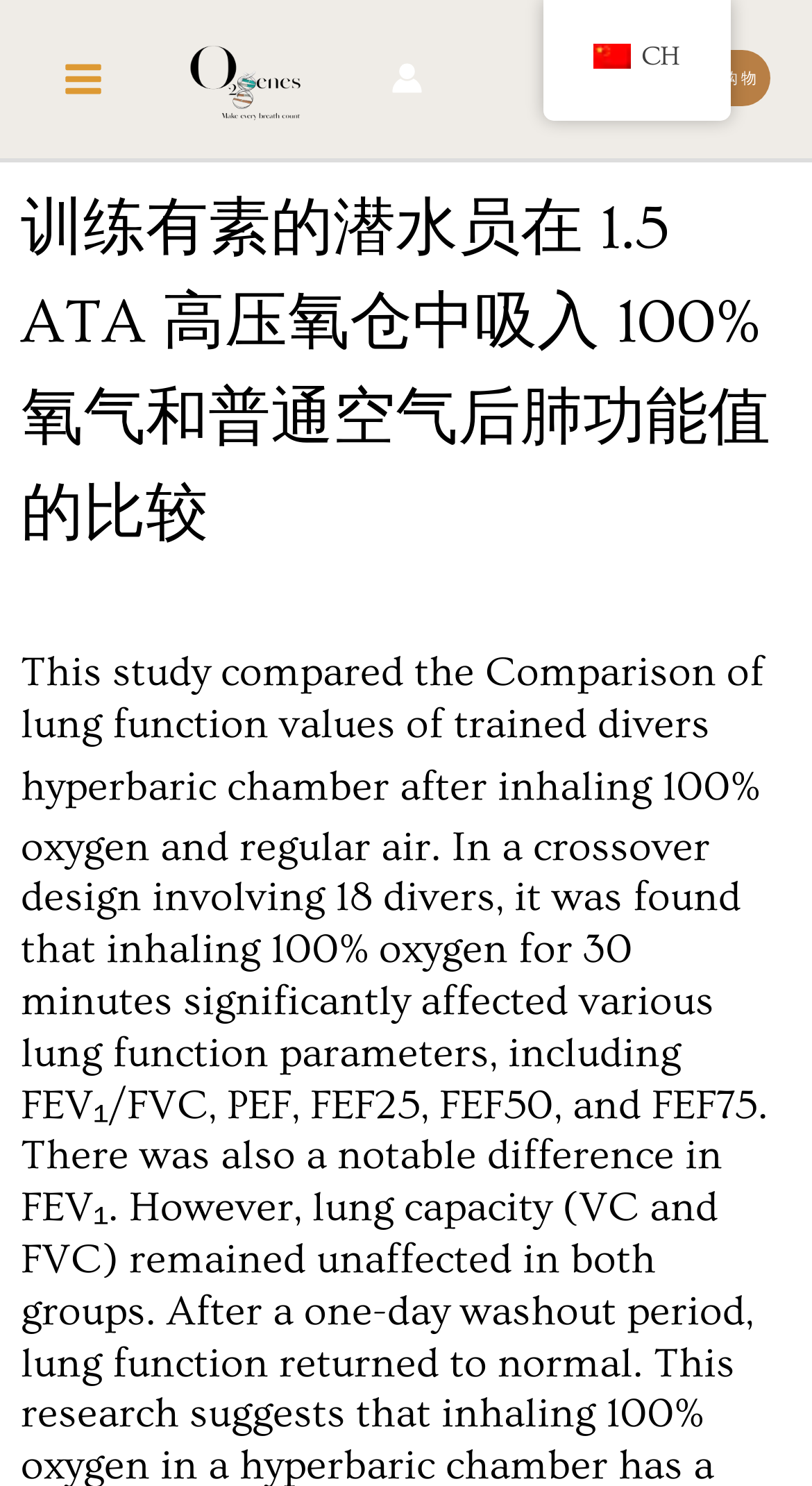What type of chamber is mentioned in the study?
Based on the image, give a one-word or short phrase answer.

Hyperbaric chamber